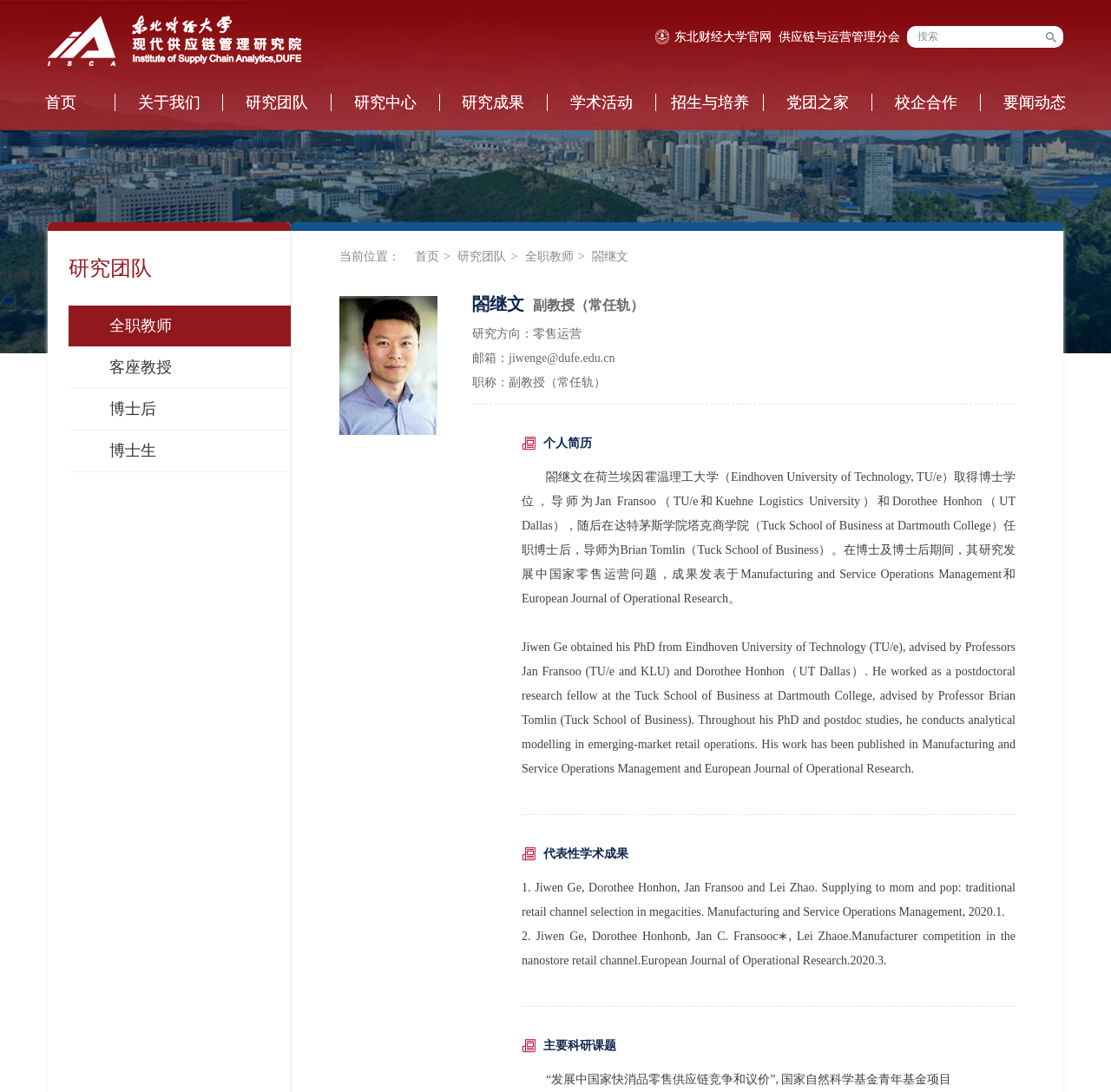What is the name of the journal where the researcher's work has been published?
Please interpret the details in the image and answer the question thoroughly.

The name of the journal where the researcher's work has been published can be found in the static text element with the text 'Manufacturing and Service Operations Management和European Journal of Operational Research' located in the middle of the webpage.